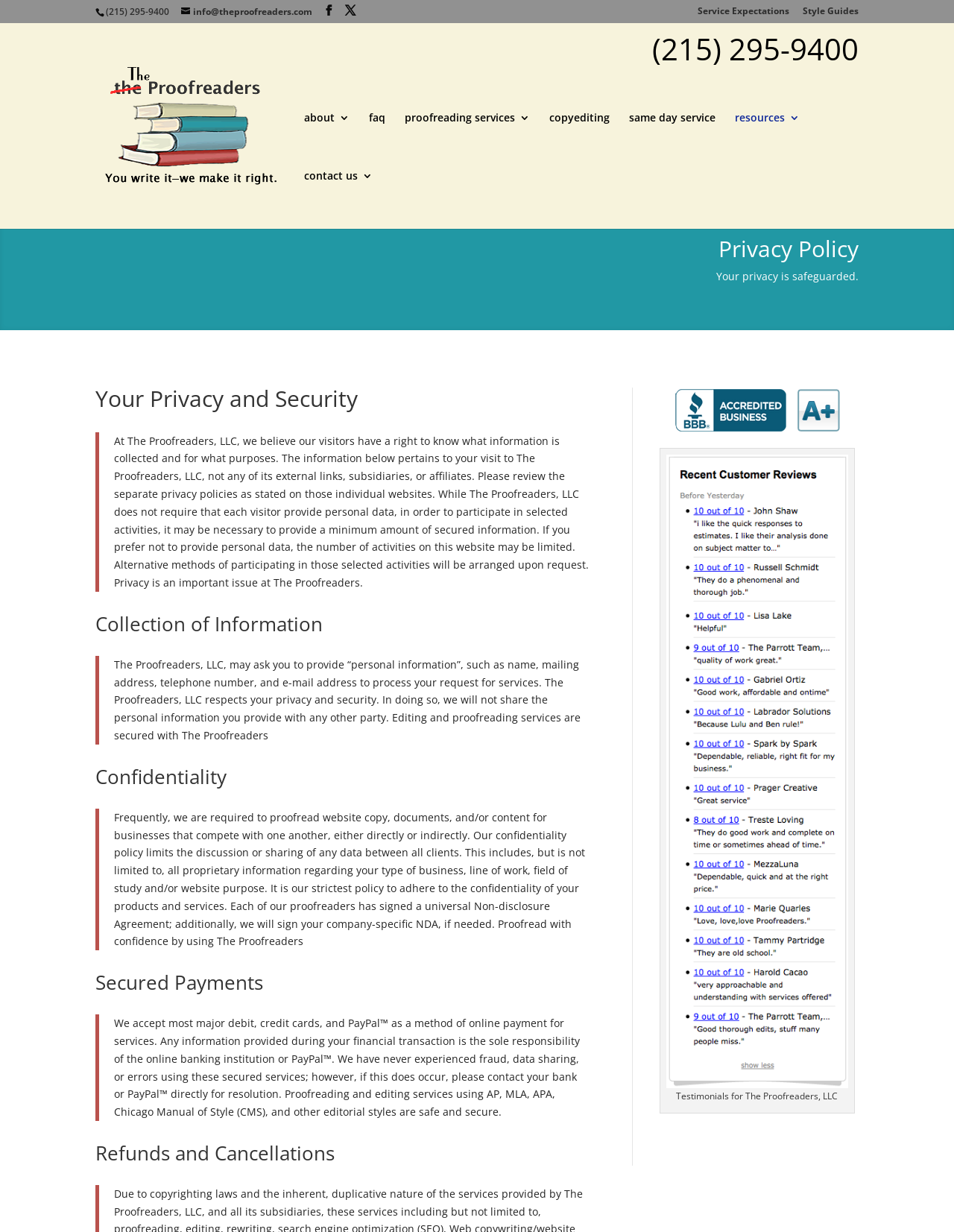Can you provide the bounding box coordinates for the element that should be clicked to implement the instruction: "Click the 'Service Expectations' link"?

[0.731, 0.005, 0.827, 0.018]